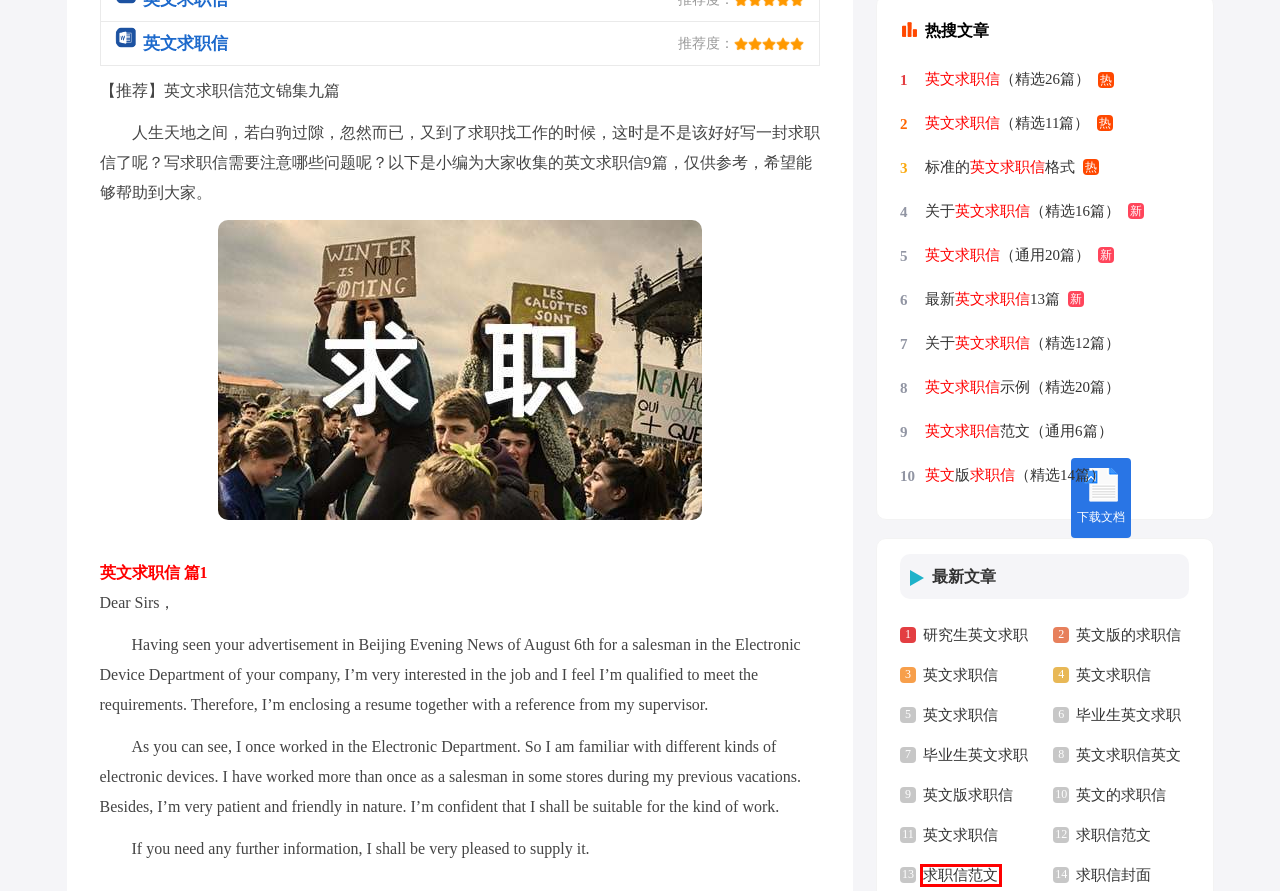Look at the screenshot of a webpage that includes a red bounding box around a UI element. Select the most appropriate webpage description that matches the page seen after clicking the highlighted element. Here are the candidates:
A. 英文求职信示例（精选20篇）
B. 求职信范文
C. 标准的英文求职信格式
D. 求职信封面
E. 关于英文版求职信范文汇总5篇
F. 英文求职信范文（通用6篇）
G. 研究生英文求职信
H. 最新英文求职信13篇

B